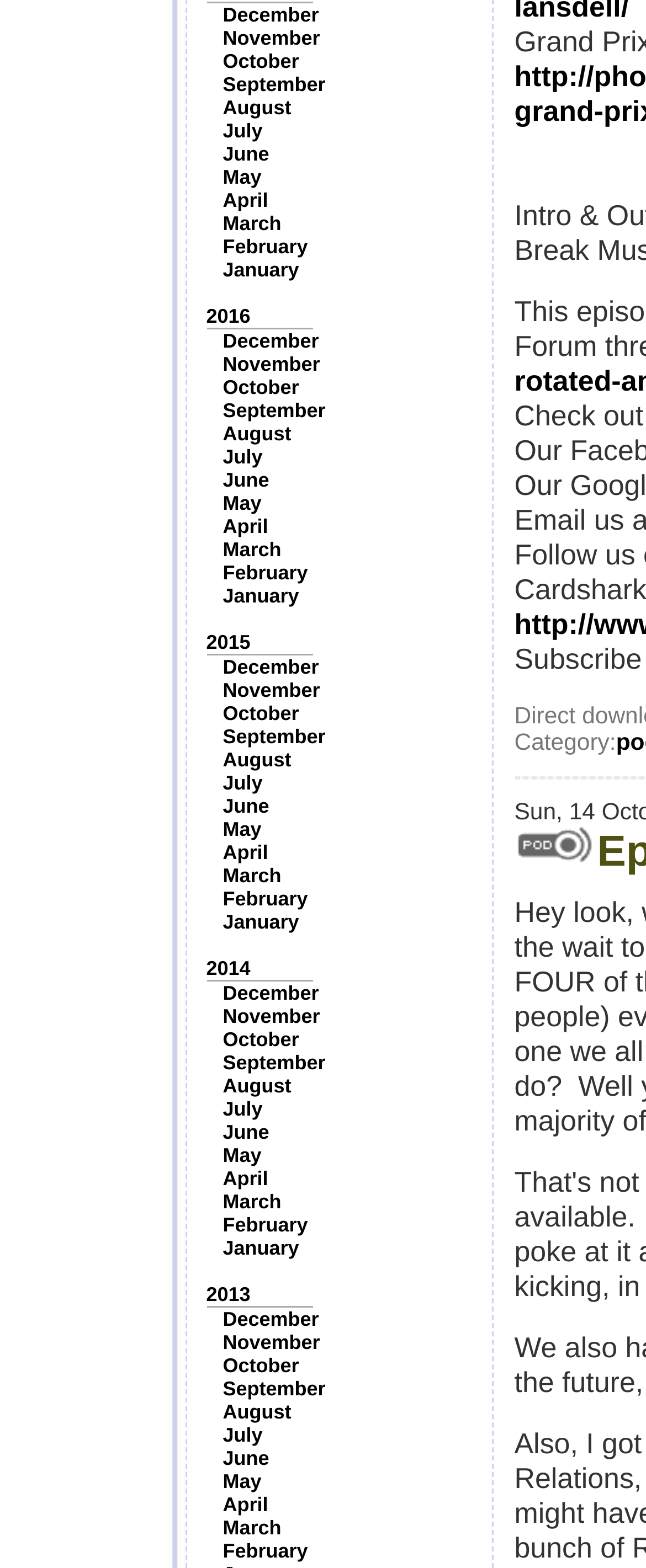Locate the bounding box coordinates for the element described below: "June". The coordinates must be four float values between 0 and 1, formatted as [left, top, right, bottom].

[0.345, 0.715, 0.417, 0.729]